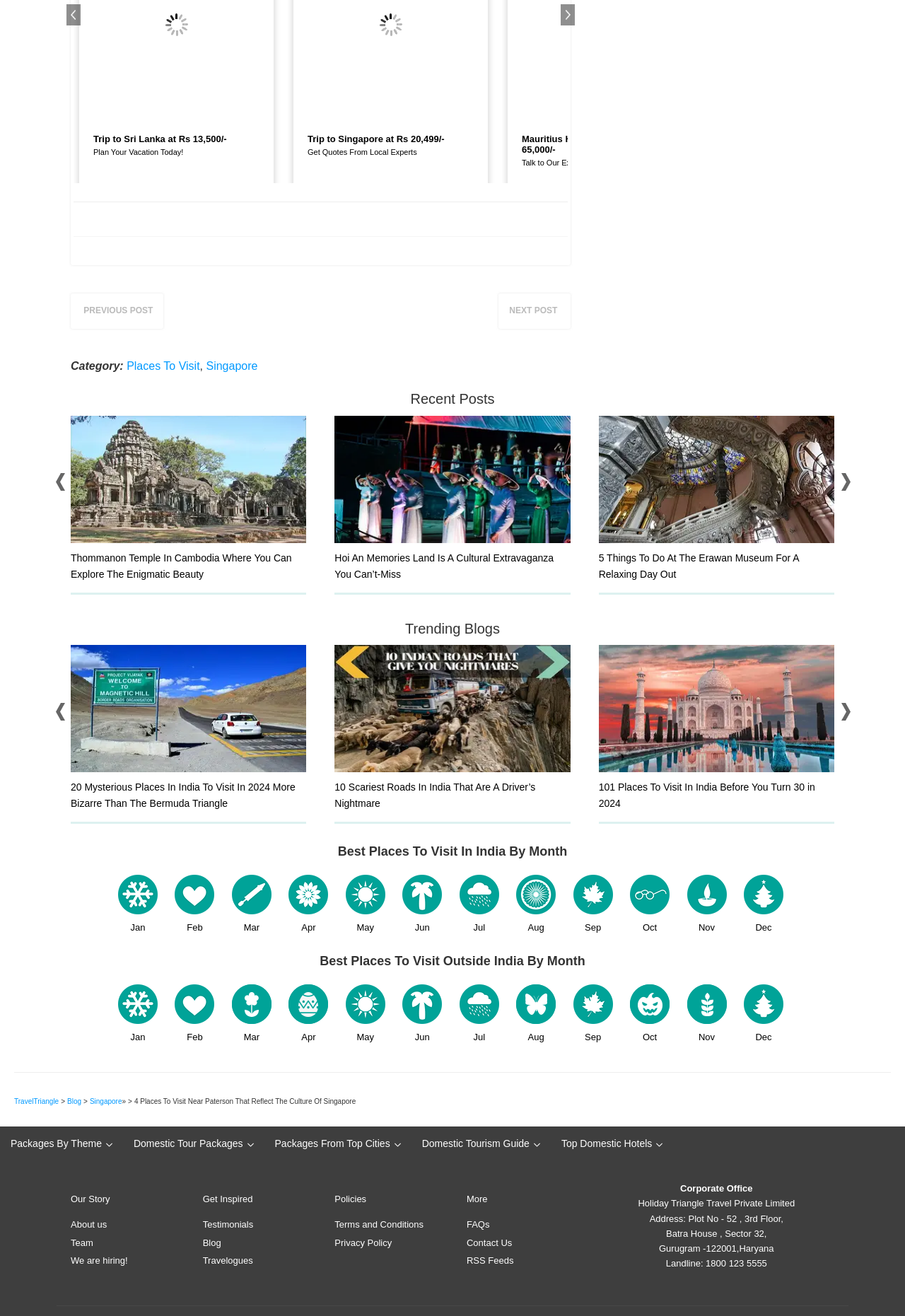Specify the bounding box coordinates of the area to click in order to execute this command: 'Book a trip to Sri Lanka'. The coordinates should consist of four float numbers ranging from 0 to 1, and should be formatted as [left, top, right, bottom].

[0.103, 0.102, 0.287, 0.144]